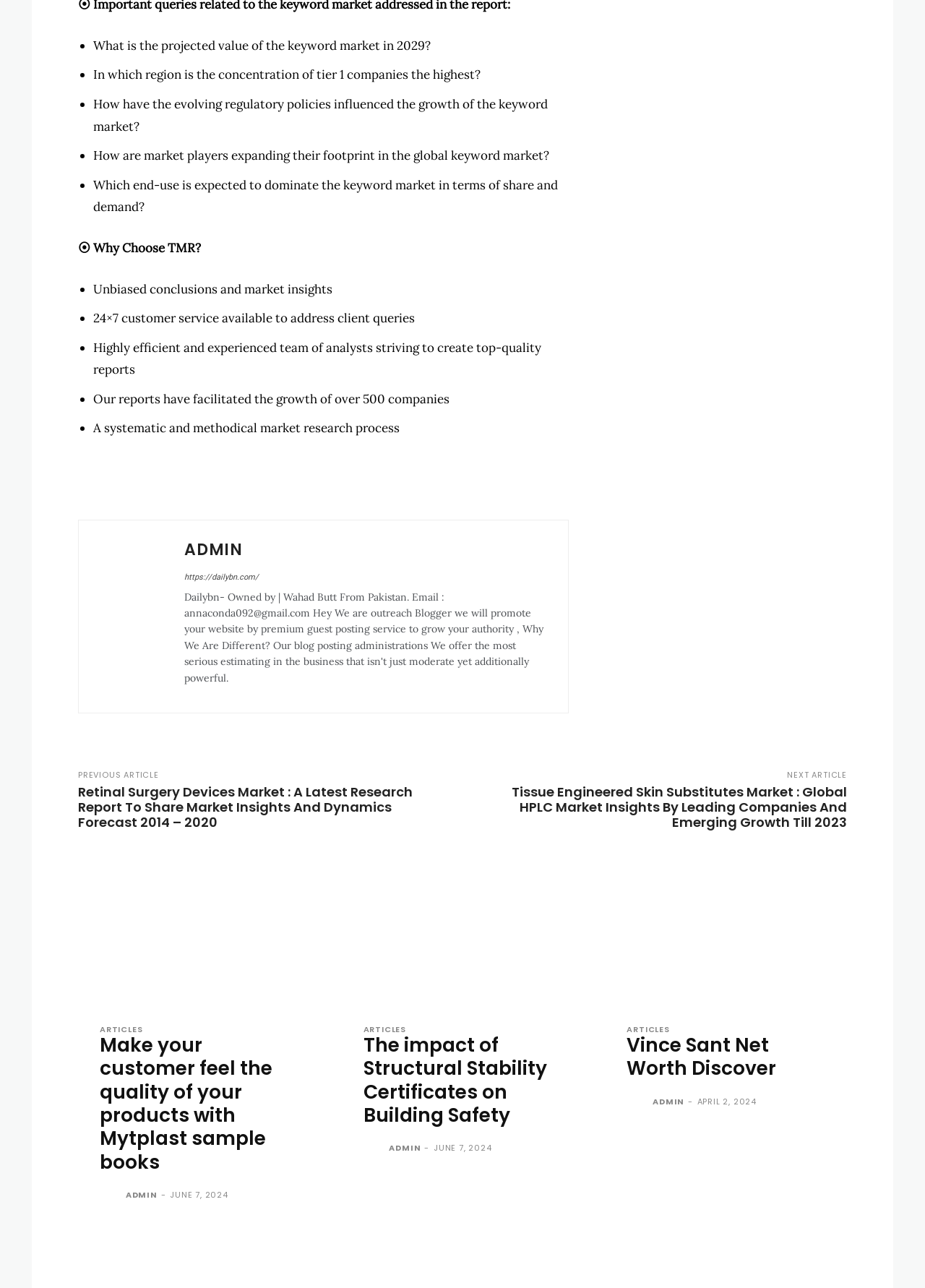What is the projected value of the keyword market in 2029?
Utilize the information in the image to give a detailed answer to the question.

The webpage contains a list of questions, and one of them is 'What is the projected value of the keyword market in 2029?'. However, the answer to this question is not provided on the webpage.